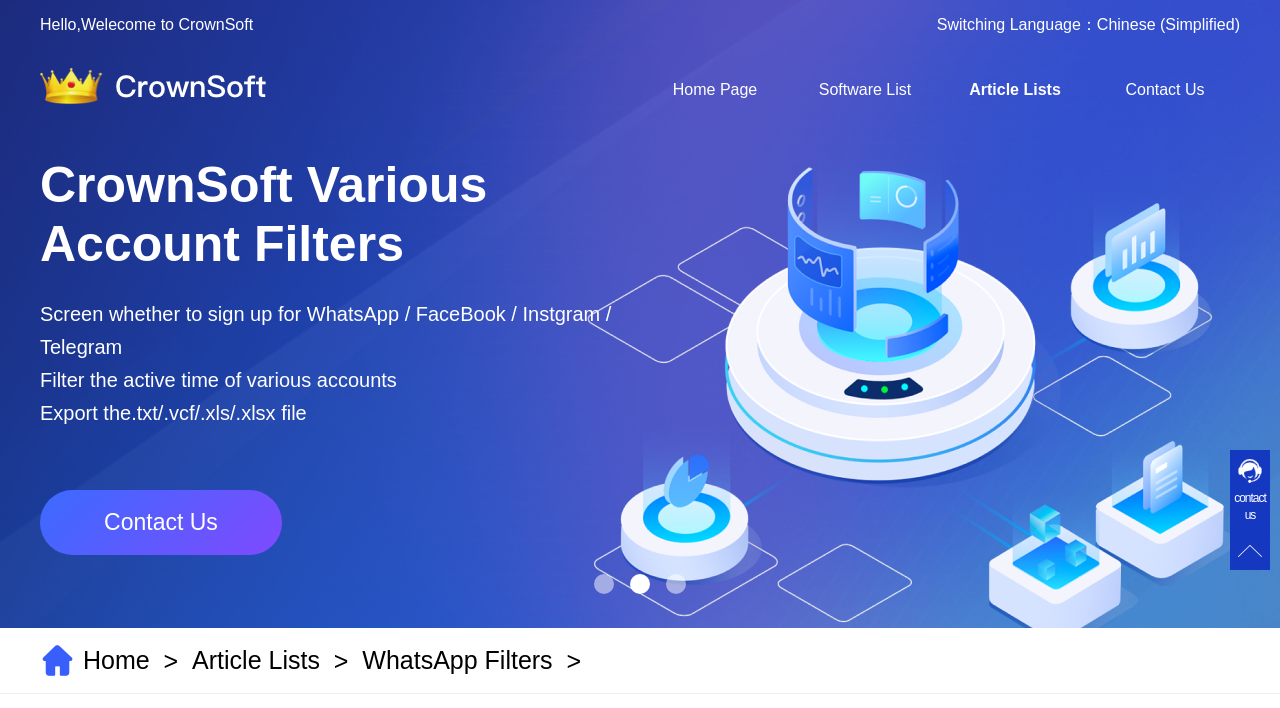Identify and provide the text of the main header on the webpage.

How about whatsapp number filter software? Does it work?